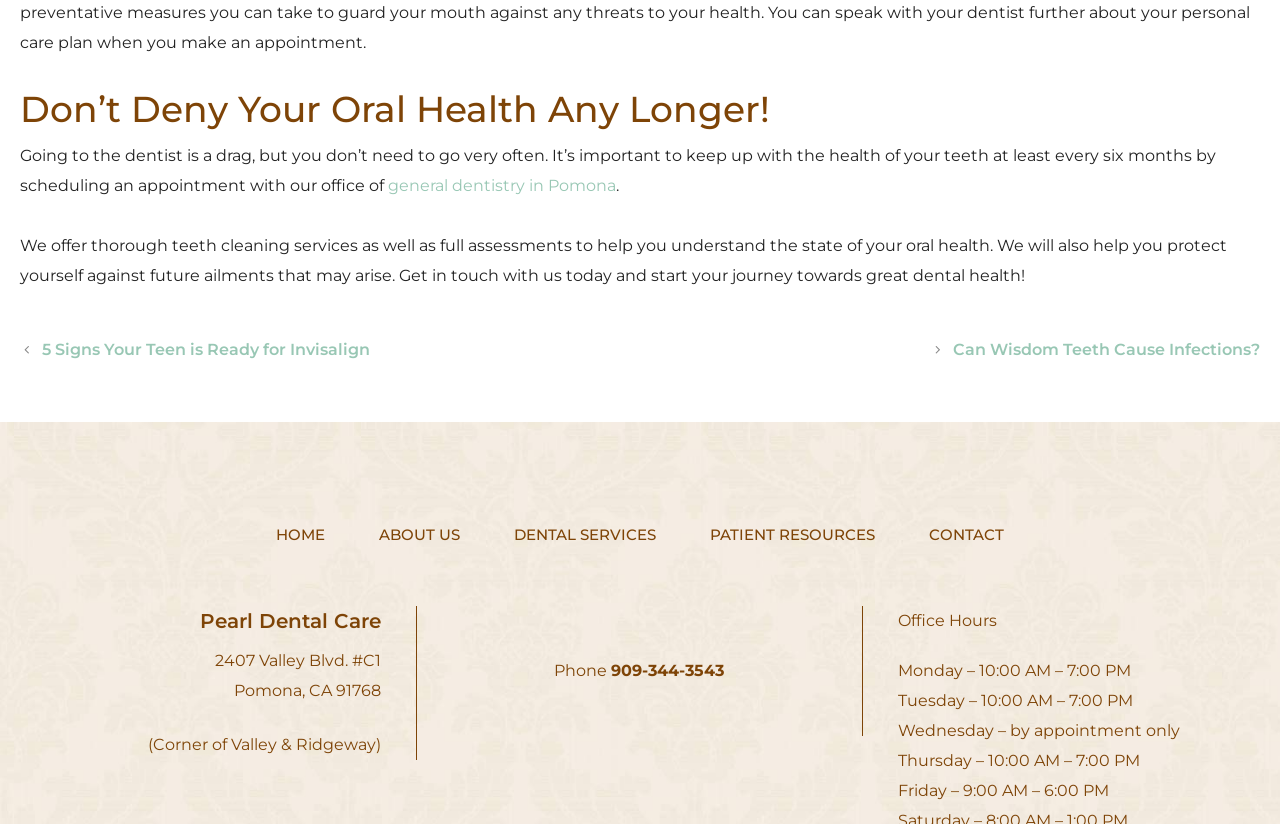Kindly provide the bounding box coordinates of the section you need to click on to fulfill the given instruction: "Click the link to learn about general dentistry in Pomona".

[0.303, 0.214, 0.481, 0.237]